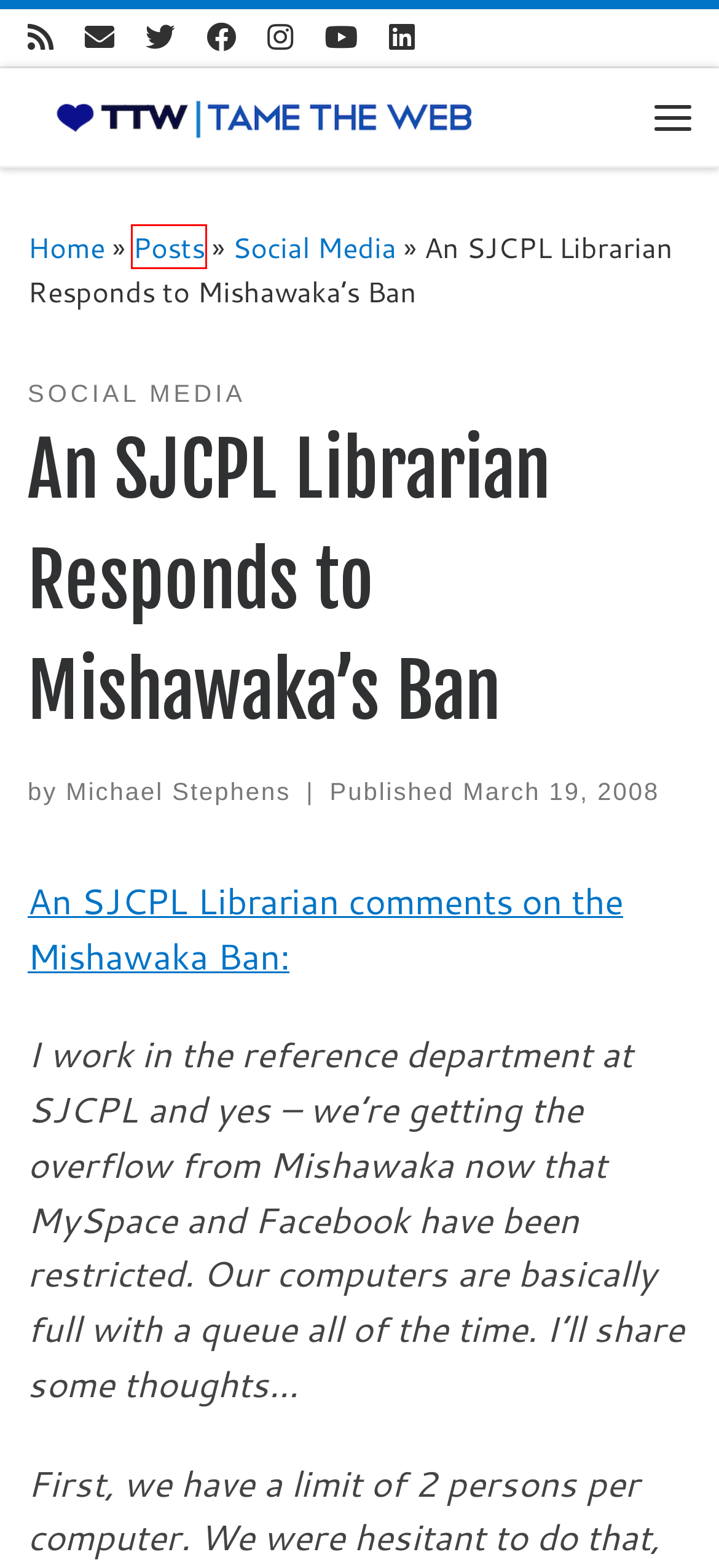Look at the screenshot of a webpage, where a red bounding box highlights an element. Select the best description that matches the new webpage after clicking the highlighted element. Here are the candidates:
A. Customizr WordPress Theme | Press Customizr
B. Tame the Web
C. No MySpace, Facebook at Mishawaka Library – Tame the Web
D. Michael Stephens – Tame the Web
E. Posts – Tame the Web
F. Contact – Tame the Web
G. March 19, 2008 – Tame the Web
H. Social Media – Tame the Web

E